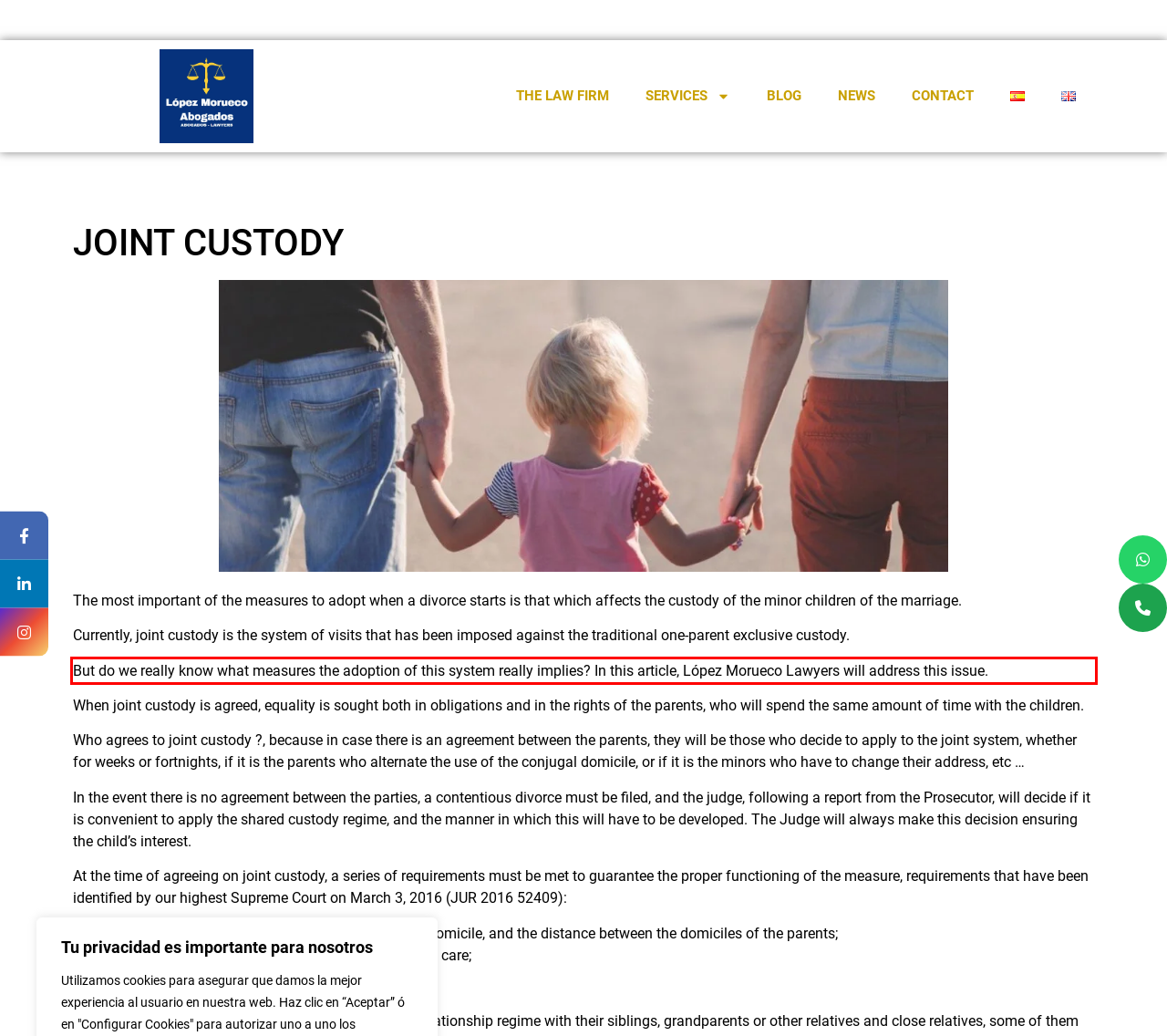You are given a screenshot showing a webpage with a red bounding box. Perform OCR to capture the text within the red bounding box.

But do we really know what measures the adoption of this system really implies? In this article, López Morueco Lawyers will address this issue.